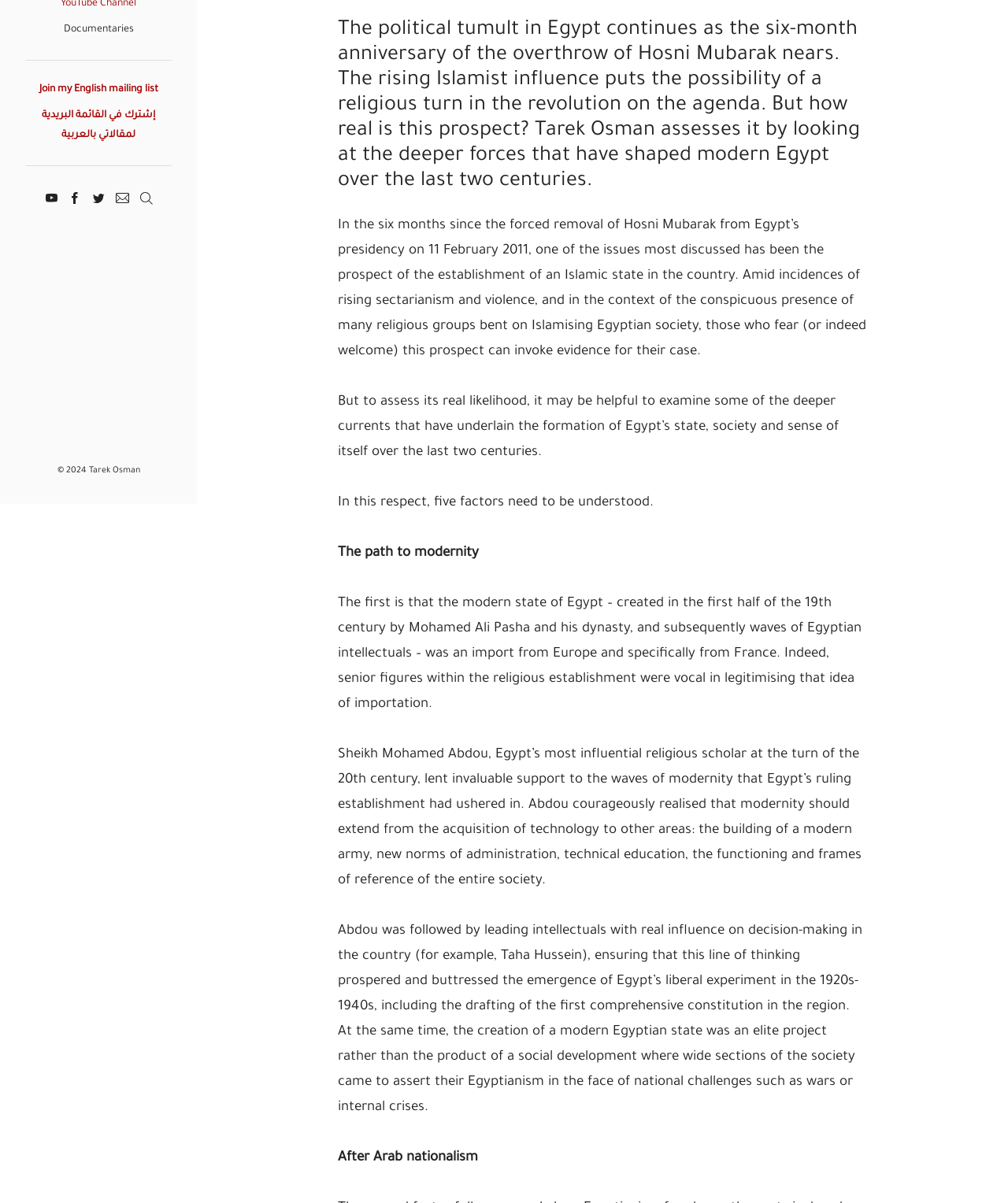Predict the bounding box of the UI element based on this description: "alt="Search" title="Search"".

[0.135, 0.157, 0.154, 0.169]